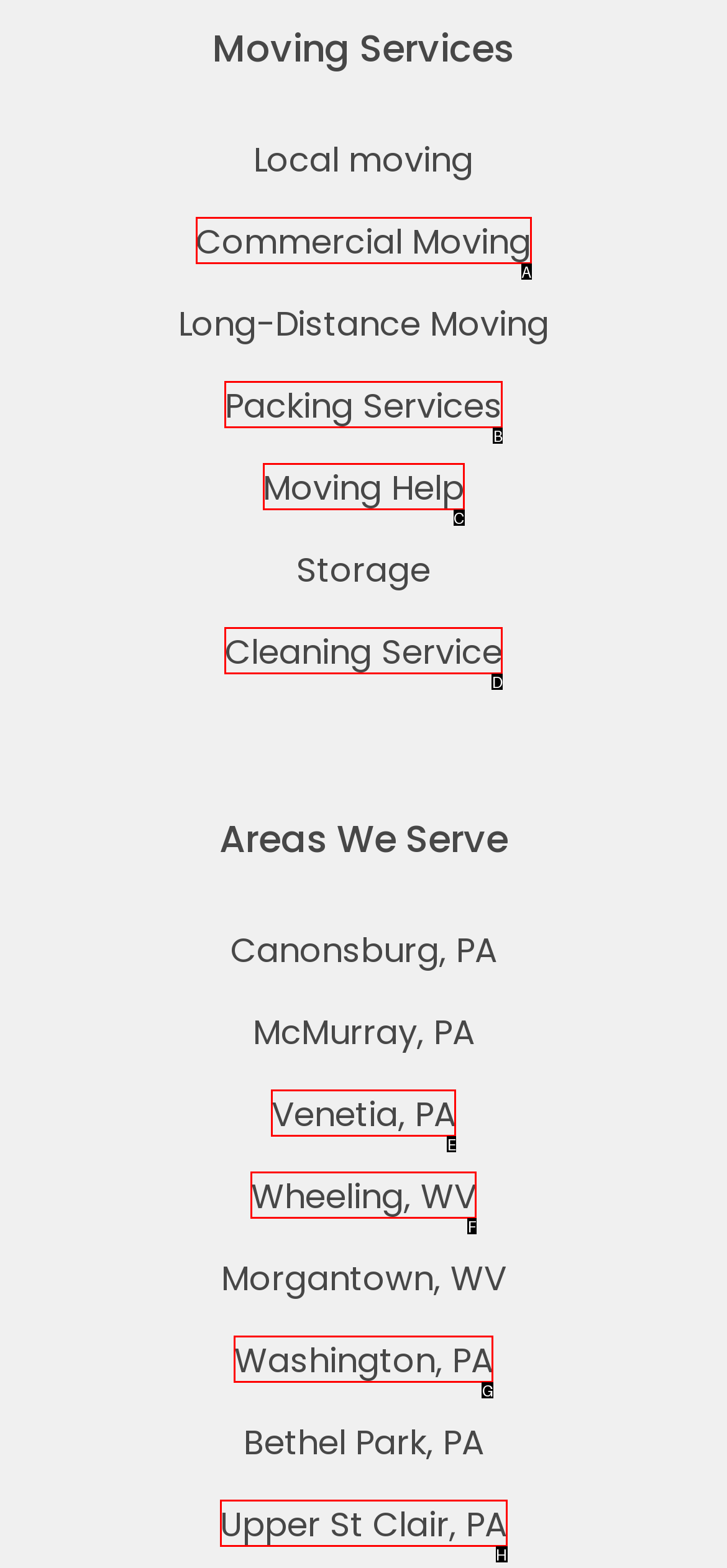Given the description: Commercial Moving, choose the HTML element that matches it. Indicate your answer with the letter of the option.

A